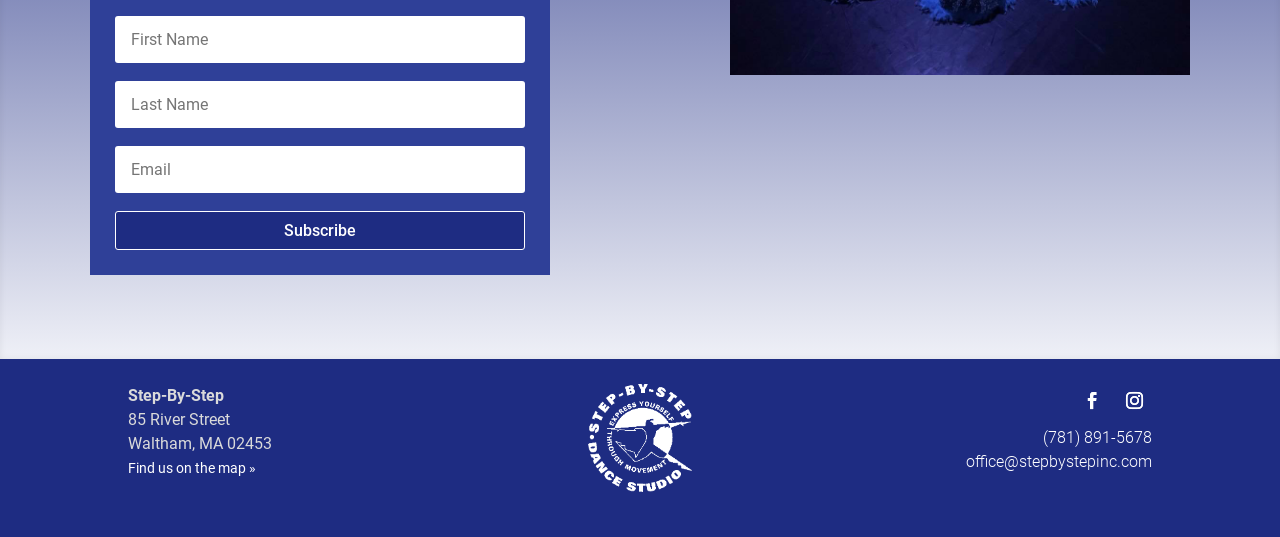Find the bounding box coordinates of the area that needs to be clicked in order to achieve the following instruction: "Call the office phone number". The coordinates should be specified as four float numbers between 0 and 1, i.e., [left, top, right, bottom].

[0.815, 0.797, 0.9, 0.833]